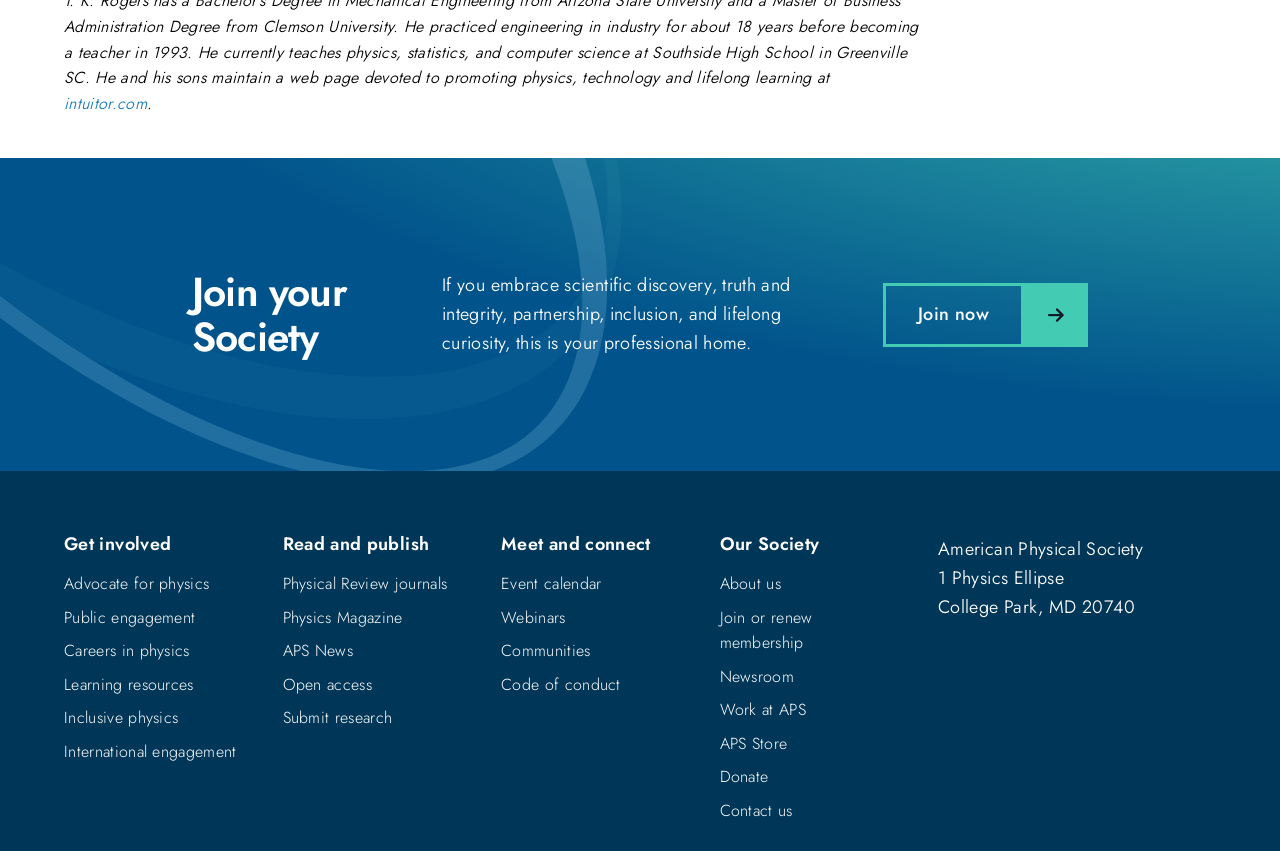Please identify the bounding box coordinates of the clickable area that will fulfill the following instruction: "Contact us". The coordinates should be in the format of four float numbers between 0 and 1, i.e., [left, top, right, bottom].

[0.562, 0.939, 0.619, 0.966]